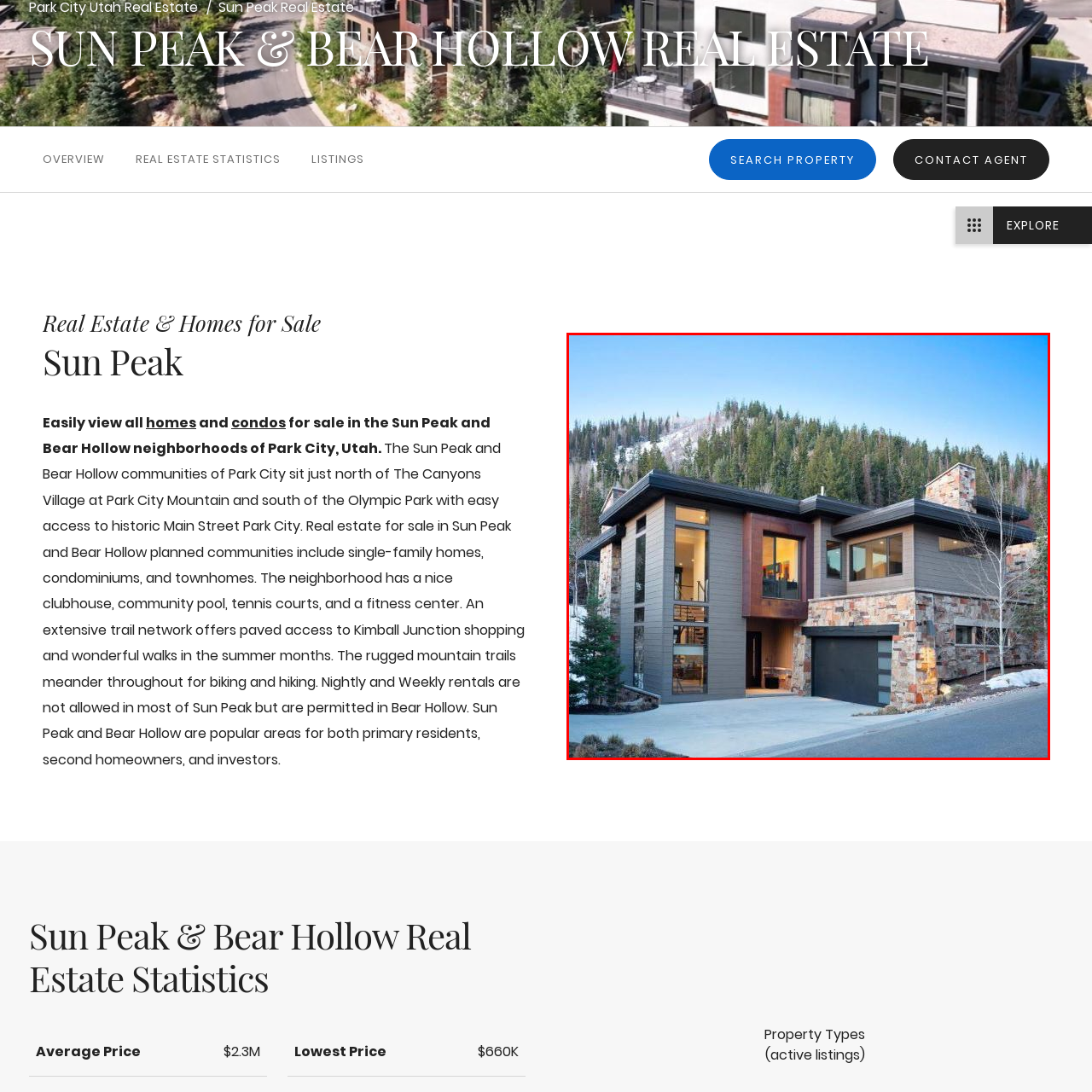Inspect the image bordered by the red bounding box and supply a comprehensive response to the upcoming question based on what you see in the image: What materials are used for the facade?

The caption describes the facade as having a combination of sleek wood and stone finishes, which indicates that these two materials are used for the exterior of the residence.